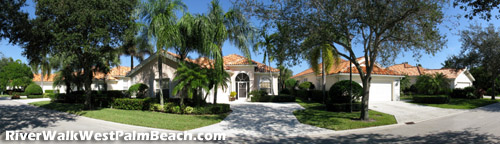Give a concise answer using one word or a phrase to the following question:
What is the purpose of the winding pathways in the RiverWalk community?

leisurely strolls